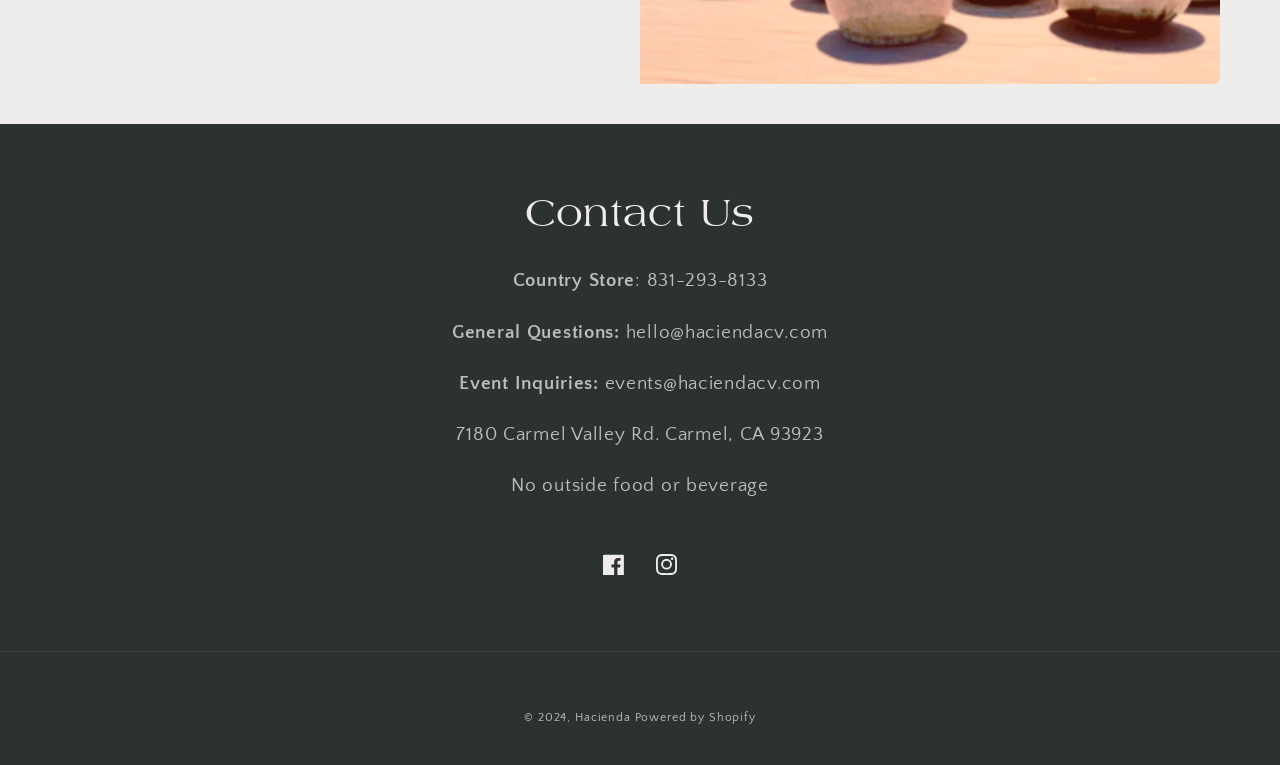Identify the bounding box coordinates for the UI element described as follows: "Instagram". Ensure the coordinates are four float numbers between 0 and 1, formatted as [left, top, right, bottom].

[0.5, 0.703, 0.541, 0.772]